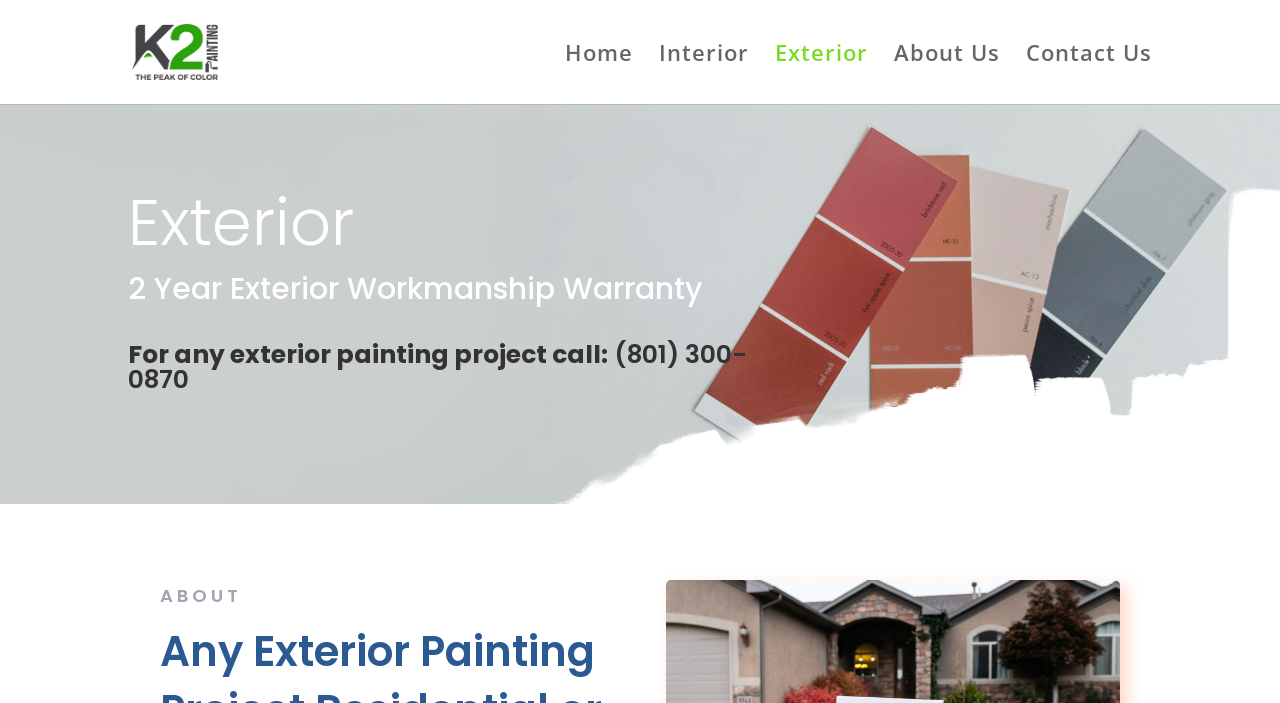Using the description "About Us", predict the bounding box of the relevant HTML element.

[0.698, 0.064, 0.781, 0.148]